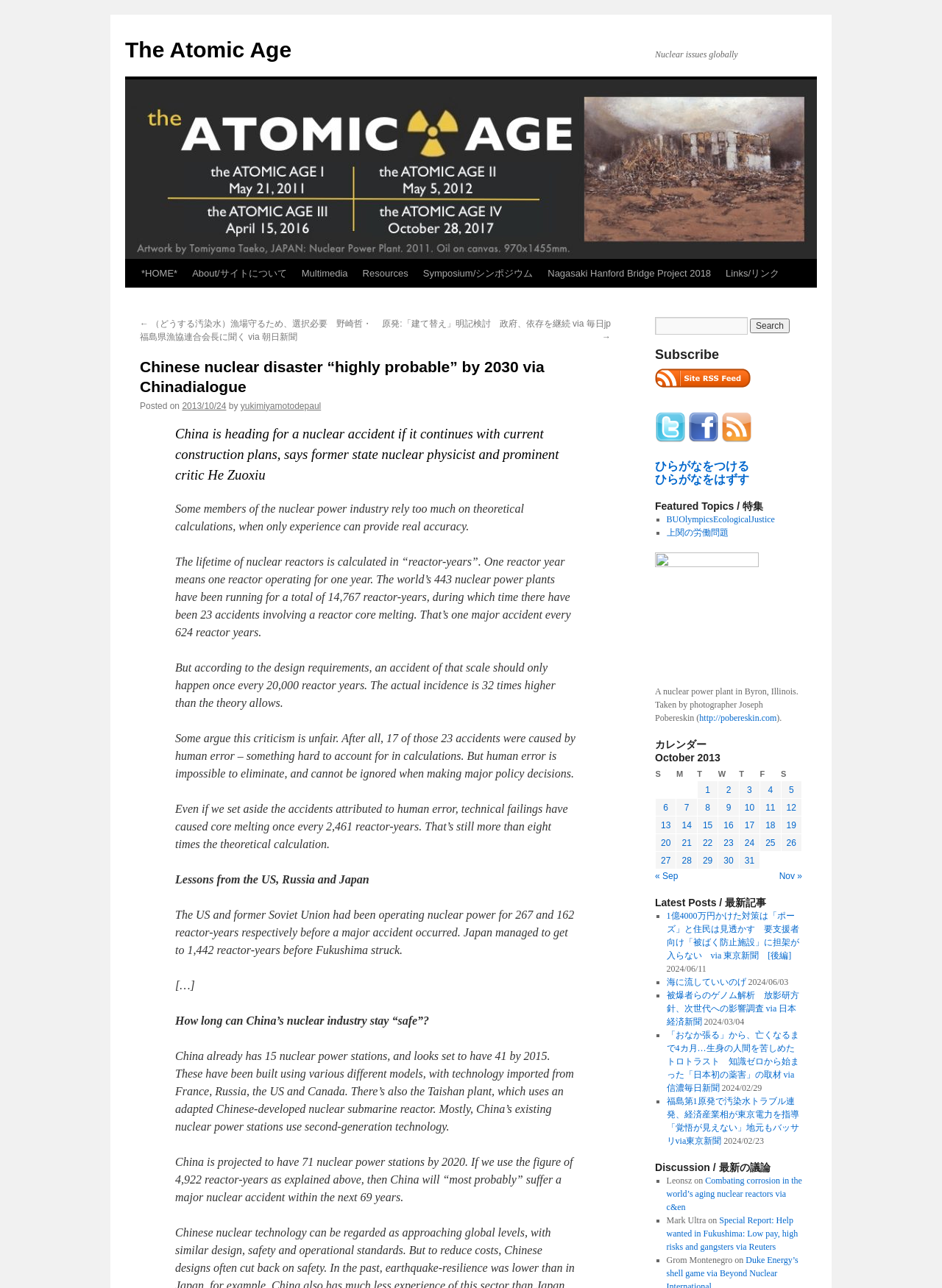Please specify the bounding box coordinates of the element that should be clicked to execute the given instruction: 'Read the article about Chinese nuclear disaster'. Ensure the coordinates are four float numbers between 0 and 1, expressed as [left, top, right, bottom].

[0.148, 0.277, 0.648, 0.308]